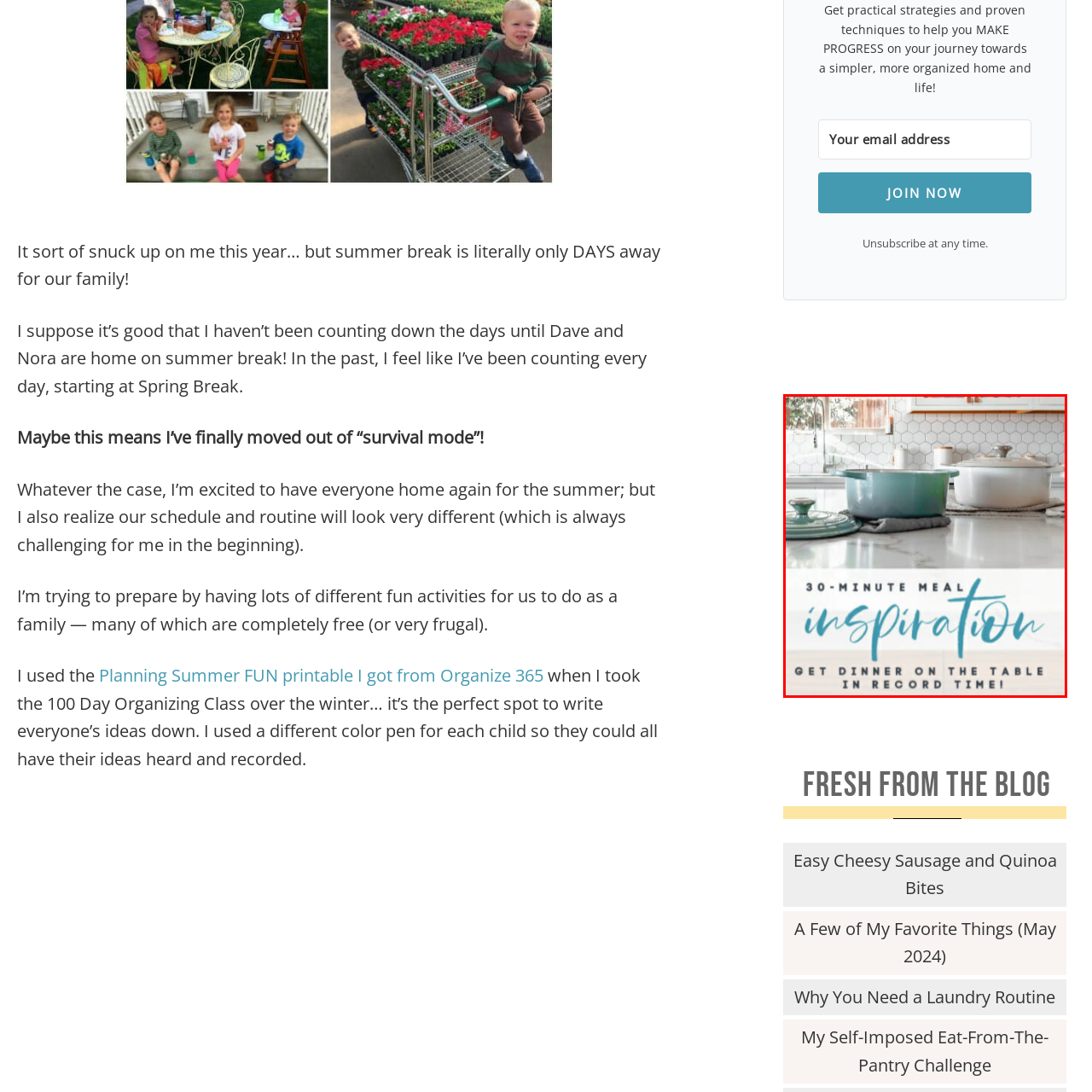What is the theme of the image?
Review the image marked by the red bounding box and deliver a detailed response to the question.

The caption states that the image 'showcases a serene kitchen scene highlighting the theme of quick meal preparation', which indicates the theme of the image.